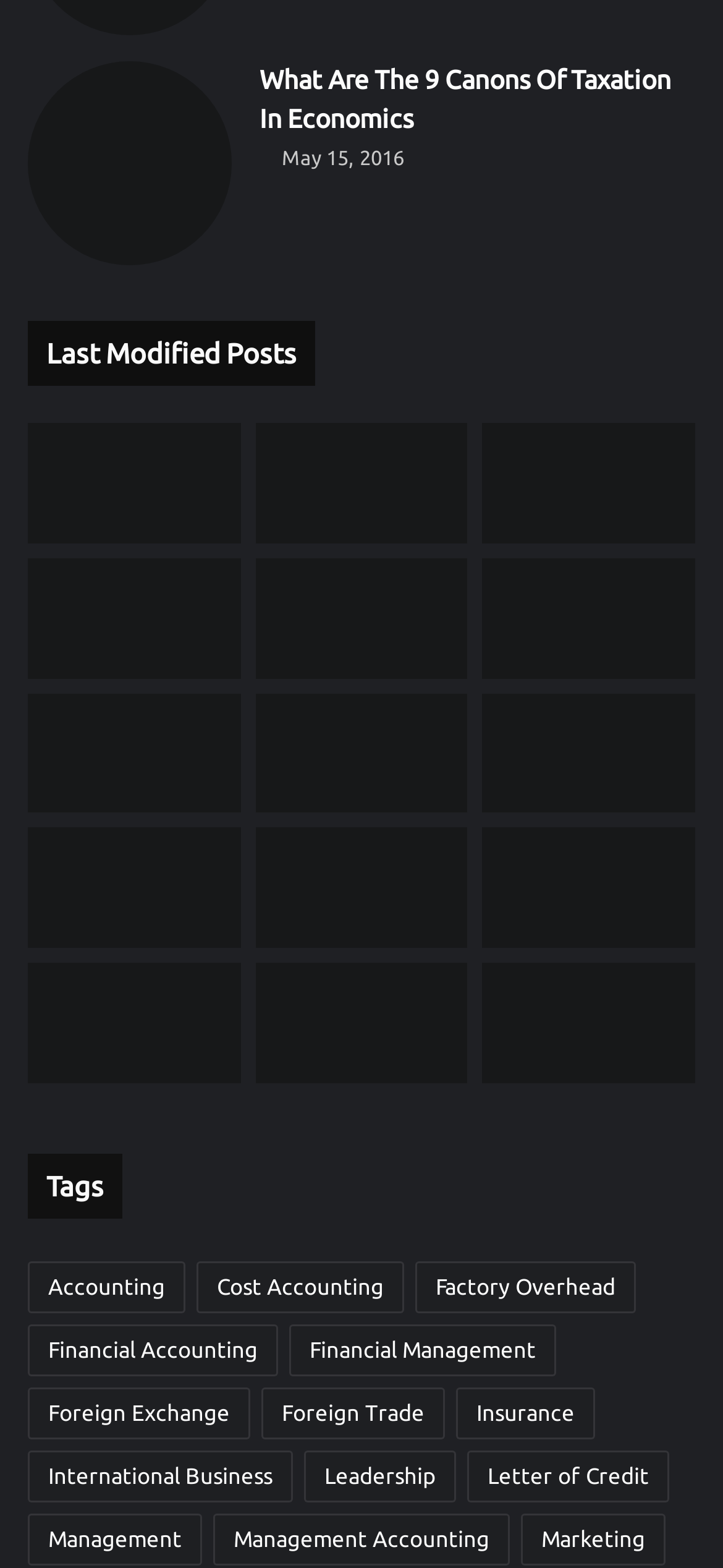Locate the bounding box coordinates of the area to click to fulfill this instruction: "View the latest modified posts". The bounding box should be presented as four float numbers between 0 and 1, in the order [left, top, right, bottom].

[0.39, 0.094, 0.559, 0.108]